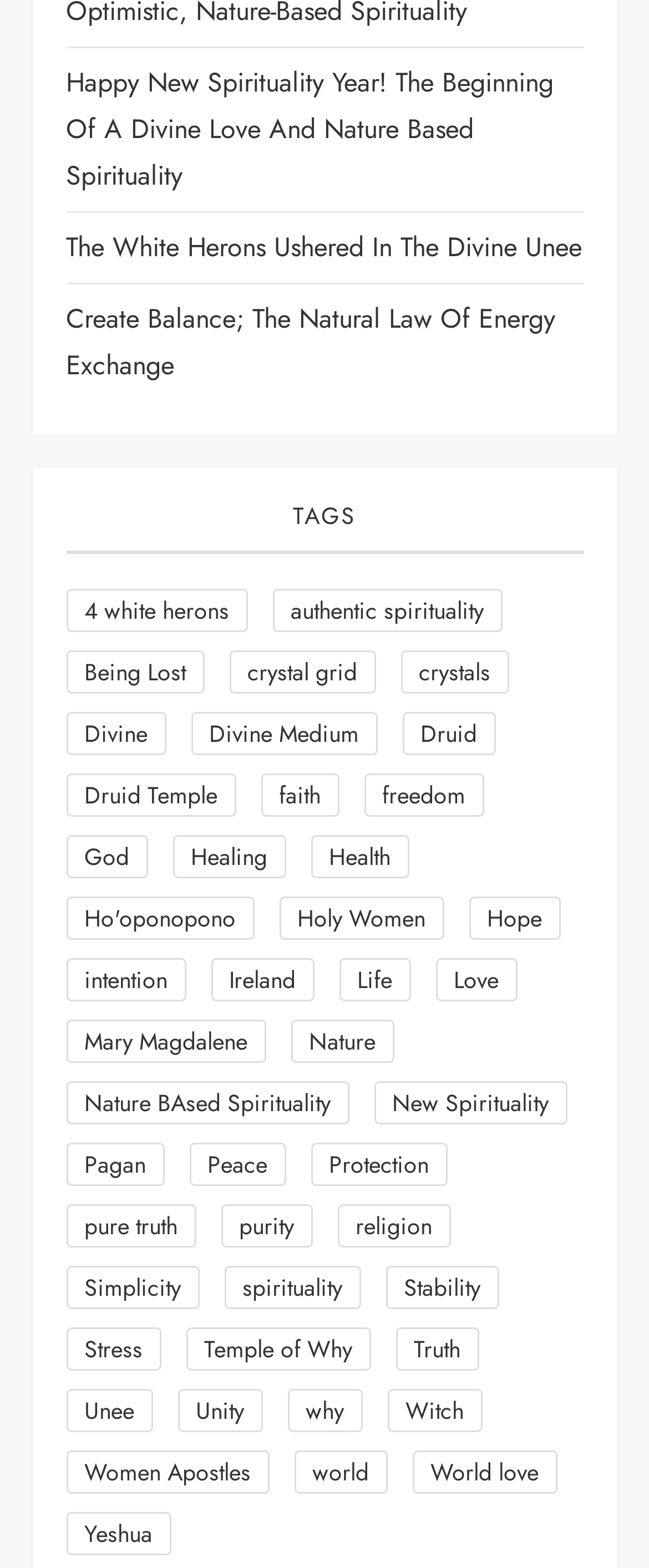Identify the bounding box coordinates for the region of the element that should be clicked to carry out the instruction: "Explore the tag 'authentic spirituality'". The bounding box coordinates should be four float numbers between 0 and 1, i.e., [left, top, right, bottom].

[0.419, 0.375, 0.773, 0.403]